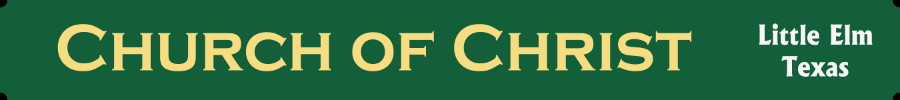Where is the Church of Christ located?
Examine the image closely and answer the question with as much detail as possible.

The caption clearly identifies the location of the church as 'Little Elm, Texas', which is written in a smaller, crisp white font below the church's name.